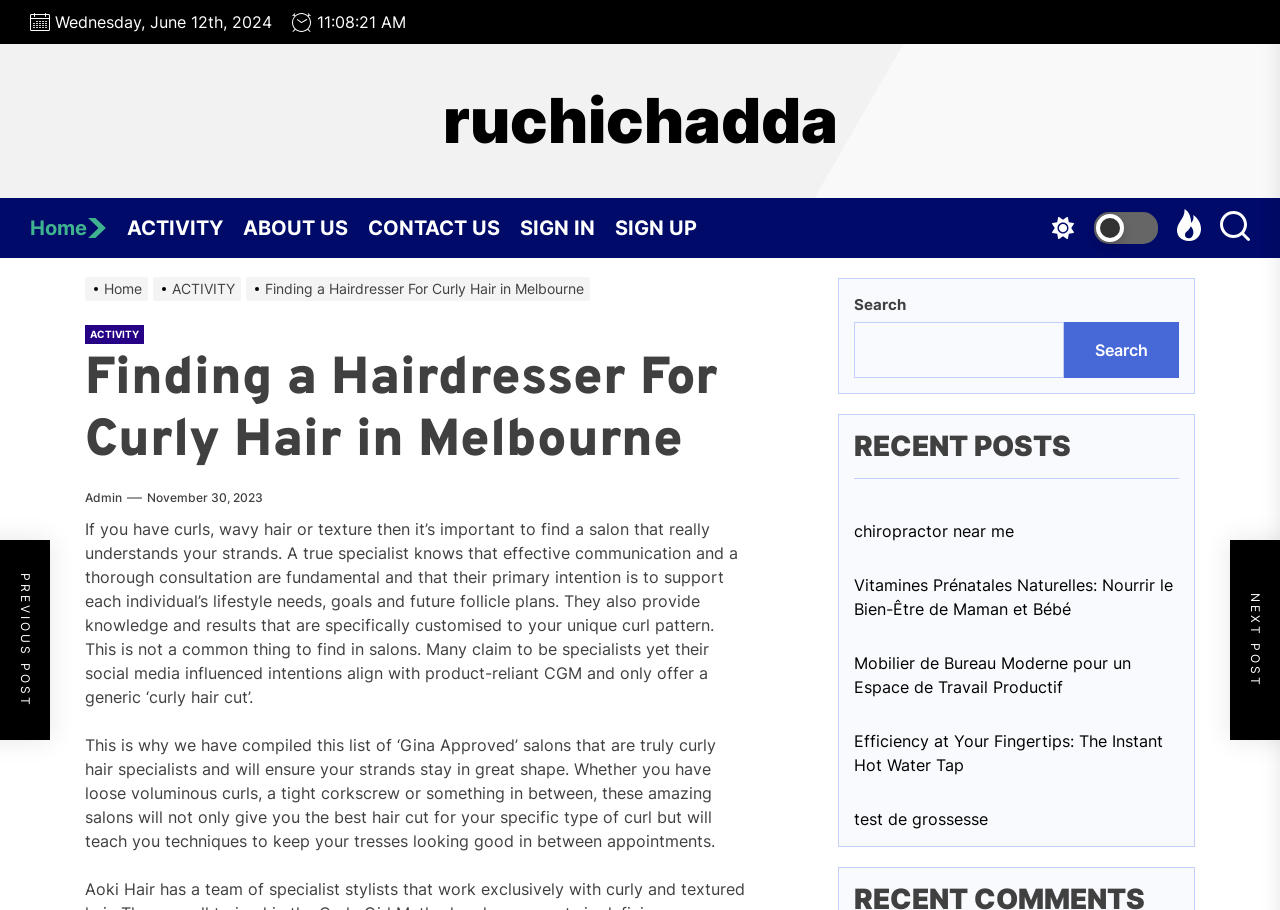Determine the bounding box coordinates of the clickable element to achieve the following action: 'Read about Finding a Hairdresser For Curly Hair in Melbourne'. Provide the coordinates as four float values between 0 and 1, formatted as [left, top, right, bottom].

[0.066, 0.384, 0.639, 0.521]